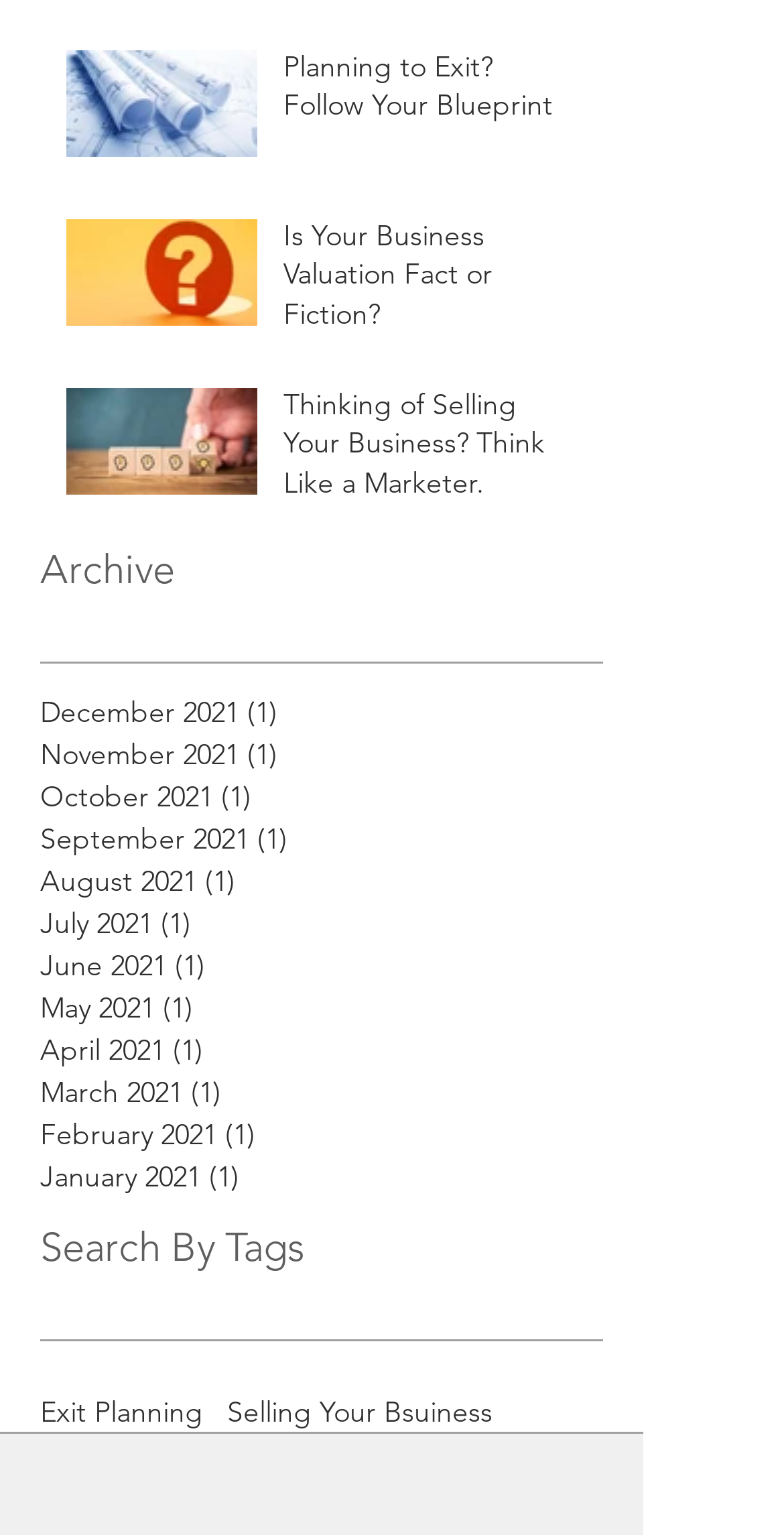Identify the bounding box for the element characterized by the following description: "November 2021 (1) 1 post".

[0.051, 0.478, 0.769, 0.505]